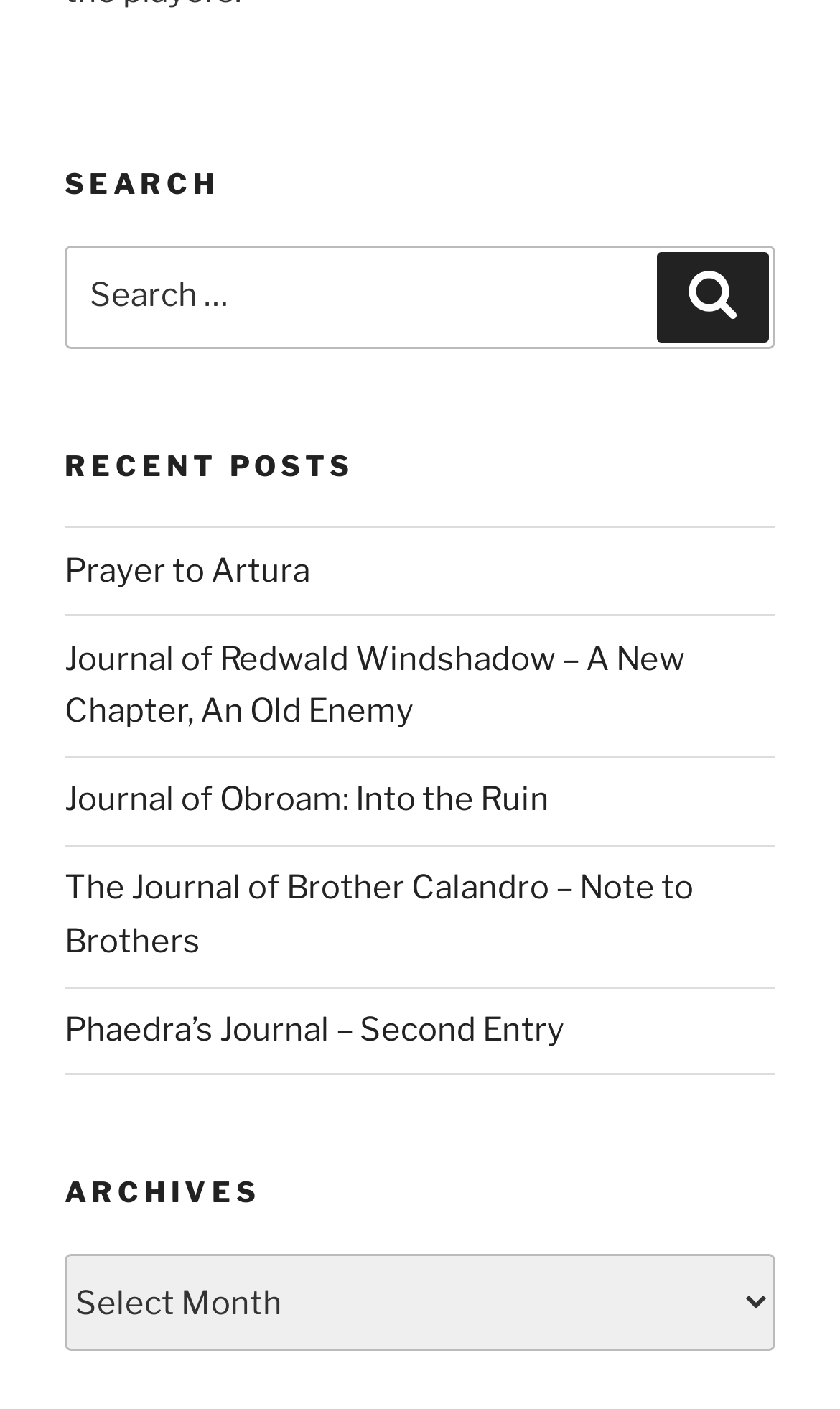Please provide a one-word or phrase answer to the question: 
What is the theme of the posts listed?

Journal entries